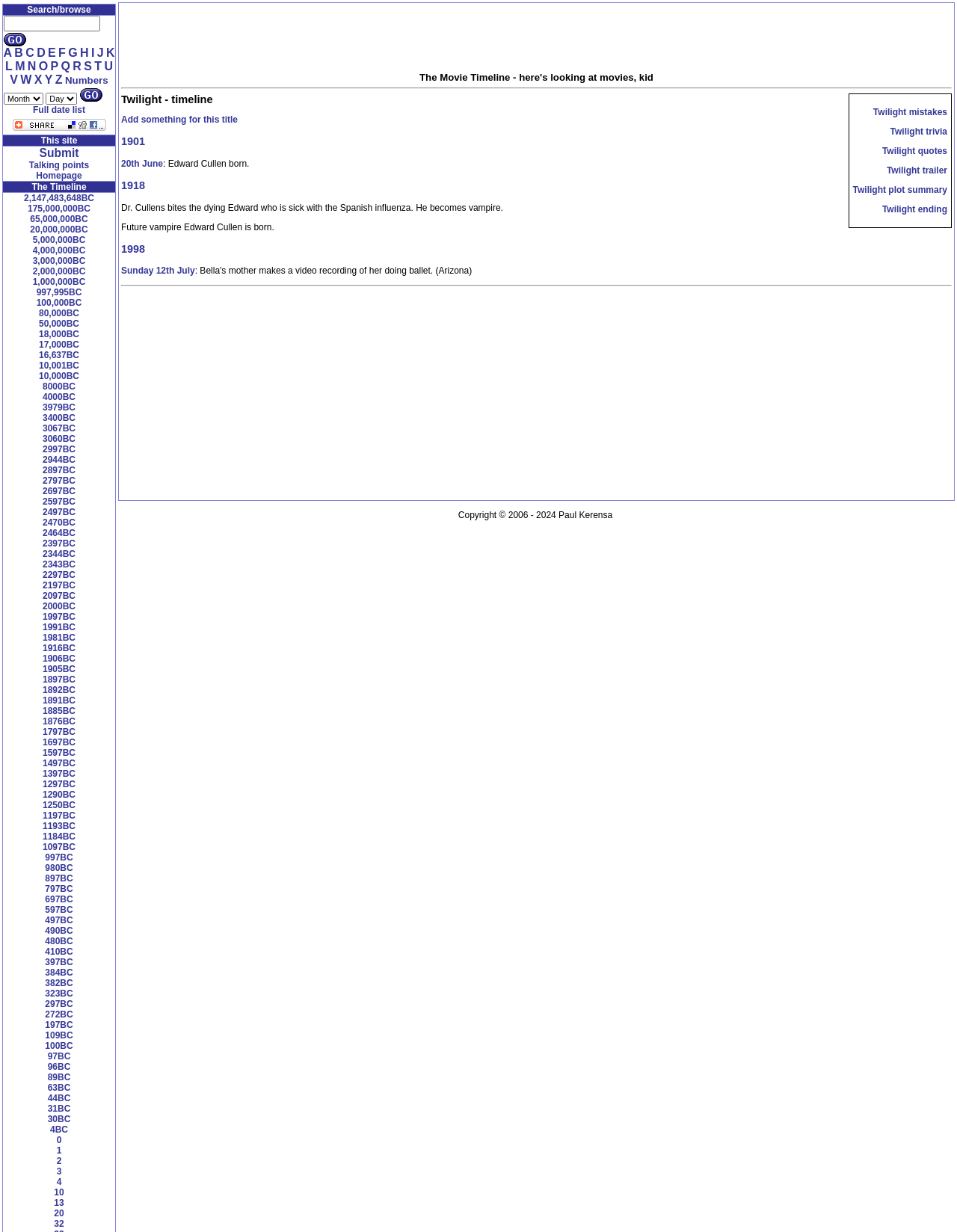Locate the bounding box coordinates of the area you need to click to fulfill this instruction: 'Click on the 'NEWS' link'. The coordinates must be in the form of four float numbers ranging from 0 to 1: [left, top, right, bottom].

None